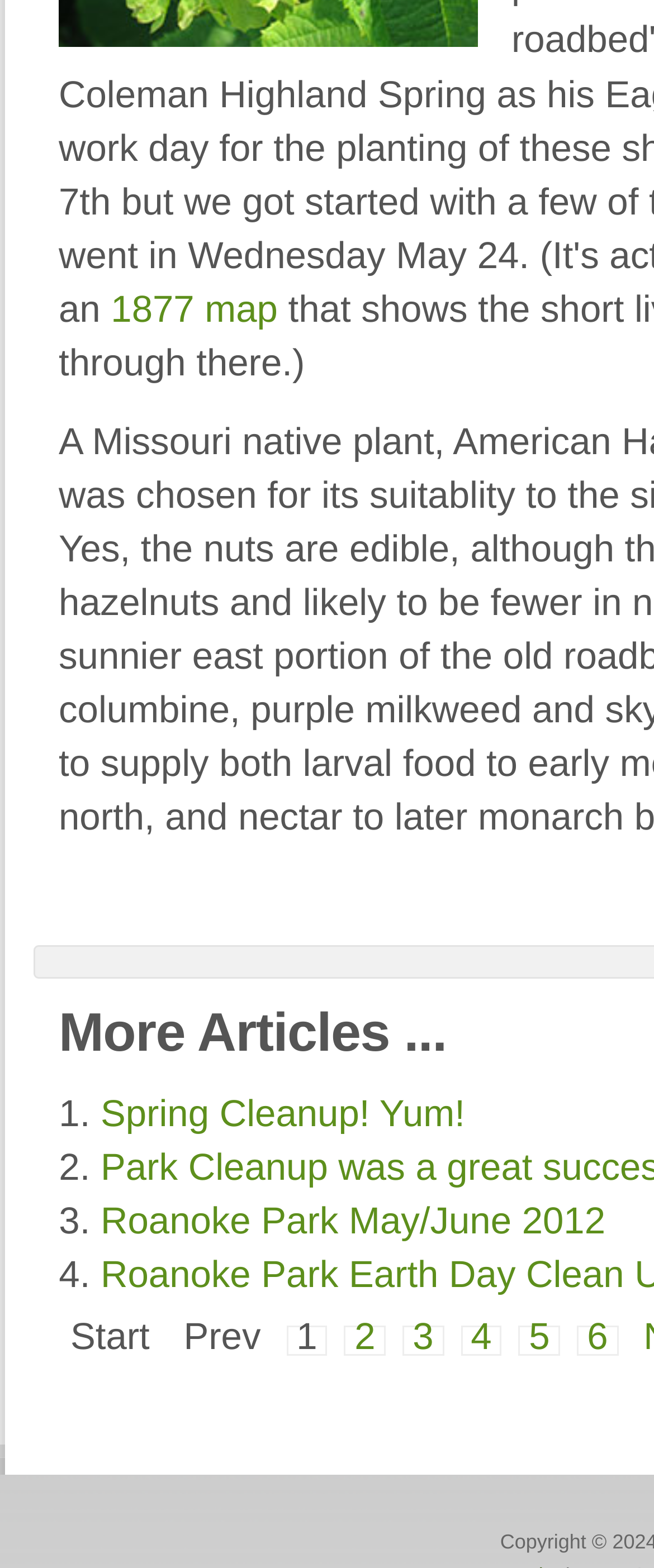What is the first item in the list?
Using the image as a reference, answer with just one word or a short phrase.

1877 map